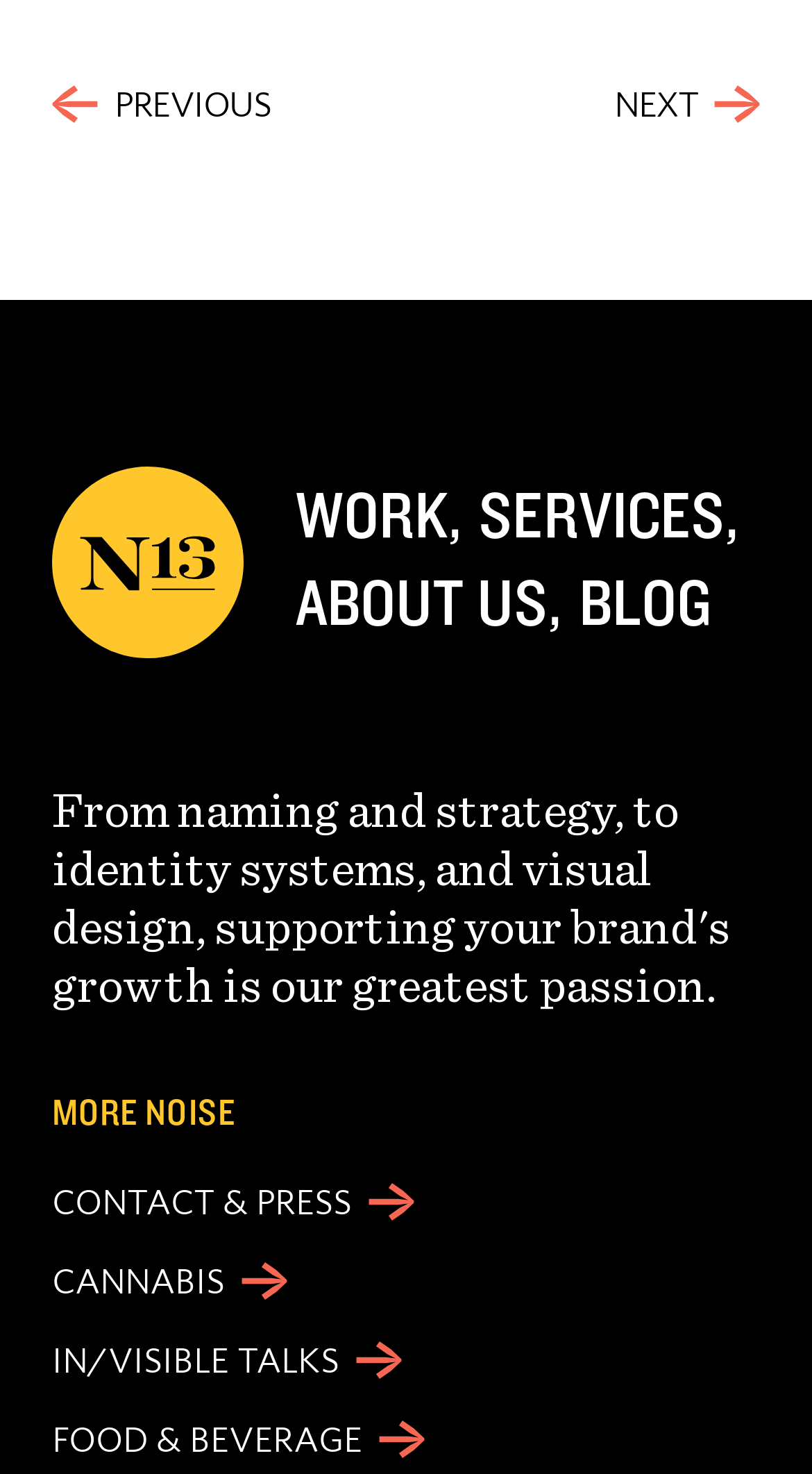What is the last item in the menu?
Provide a detailed answer to the question using information from the image.

I looked at the links in the middle section of the webpage and found that the last item in the menu is 'FOOD & BEVERAGE', which is located at the bottom of the menu.